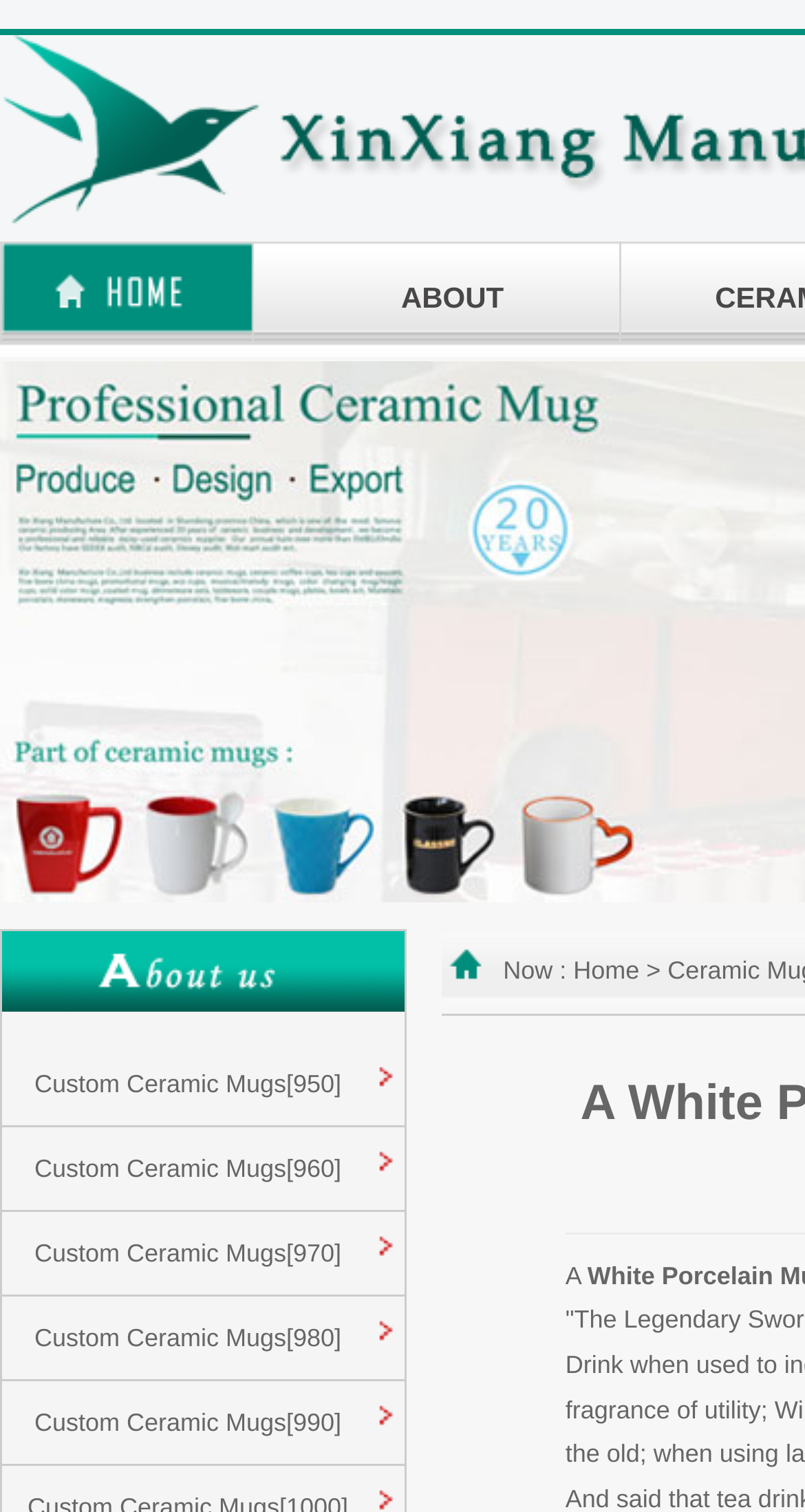Find the bounding box coordinates for the HTML element described in this sentence: "Custom Ceramic Mugs[980]". Provide the coordinates as four float numbers between 0 and 1, in the format [left, top, right, bottom].

[0.043, 0.875, 0.424, 0.894]